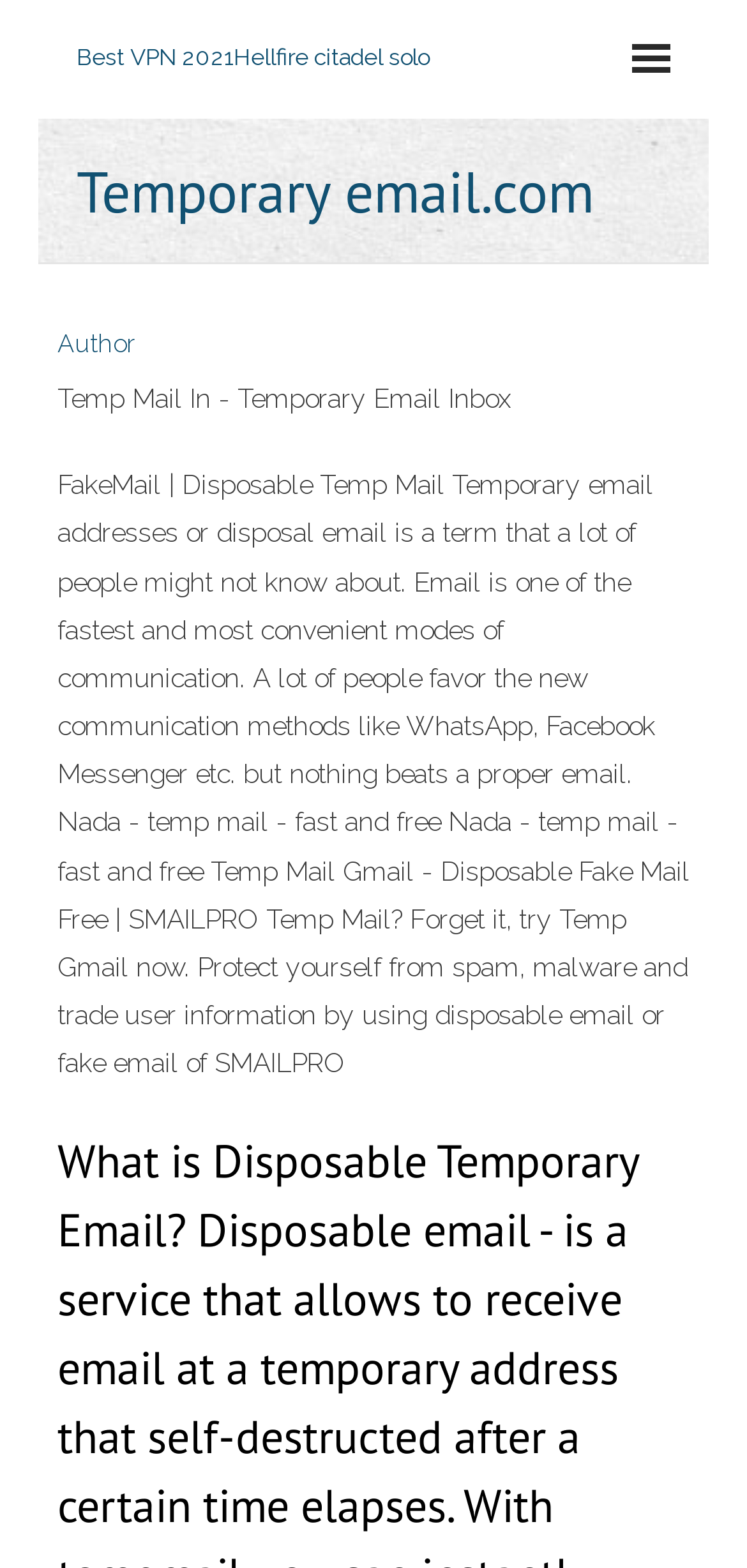Provide a one-word or brief phrase answer to the question:
Who is the author of the content?

Author